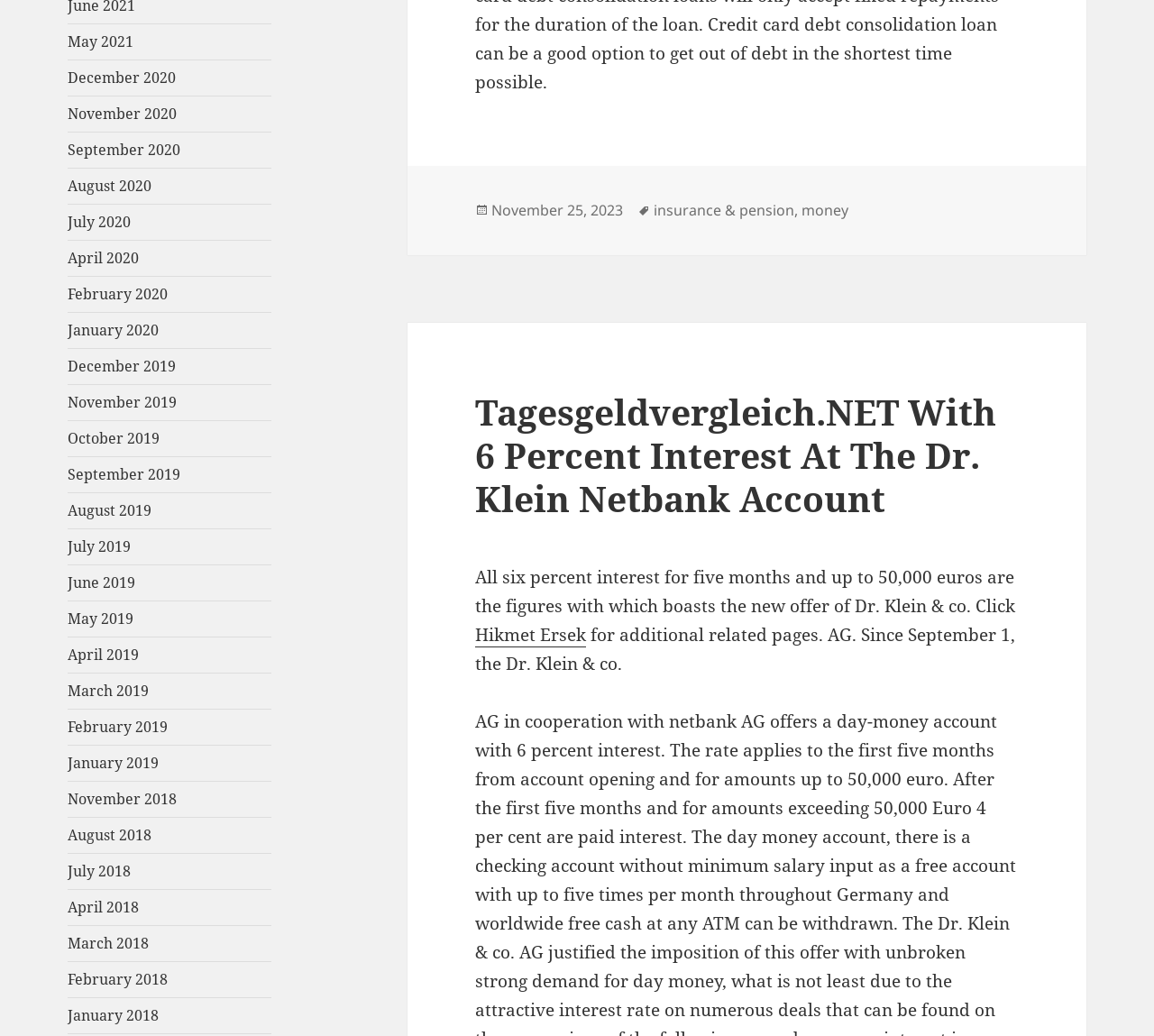Please determine the bounding box of the UI element that matches this description: Courses. The coordinates should be given as (top-left x, top-left y, bottom-right x, bottom-right y), with all values between 0 and 1.

None